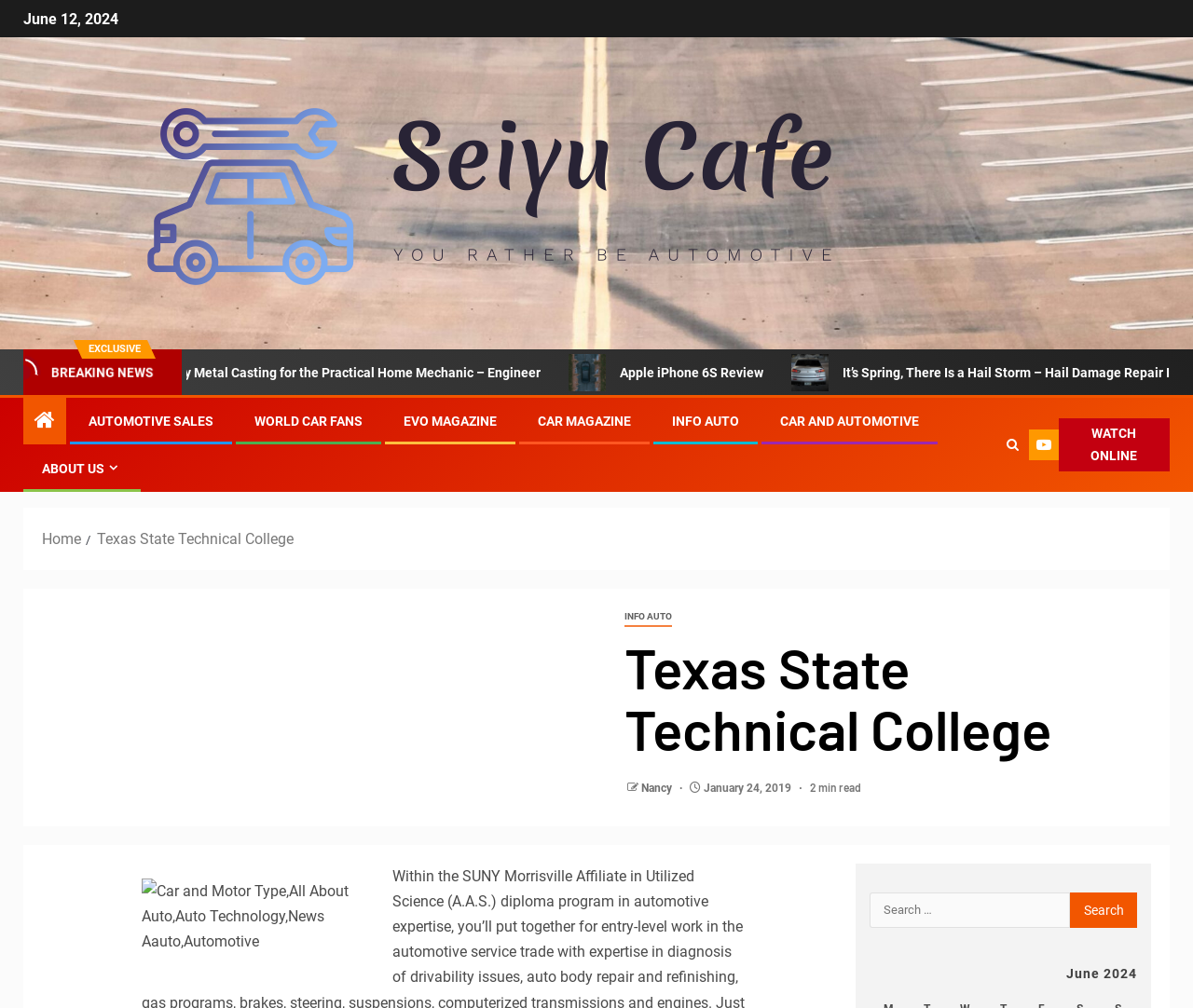Can you look at the image and give a comprehensive answer to the question:
What is the date mentioned at the top of the page?

The date is mentioned at the top of the page, which is 'June 12, 2024', indicating that it might be the current date or a relevant date for the content on the webpage.